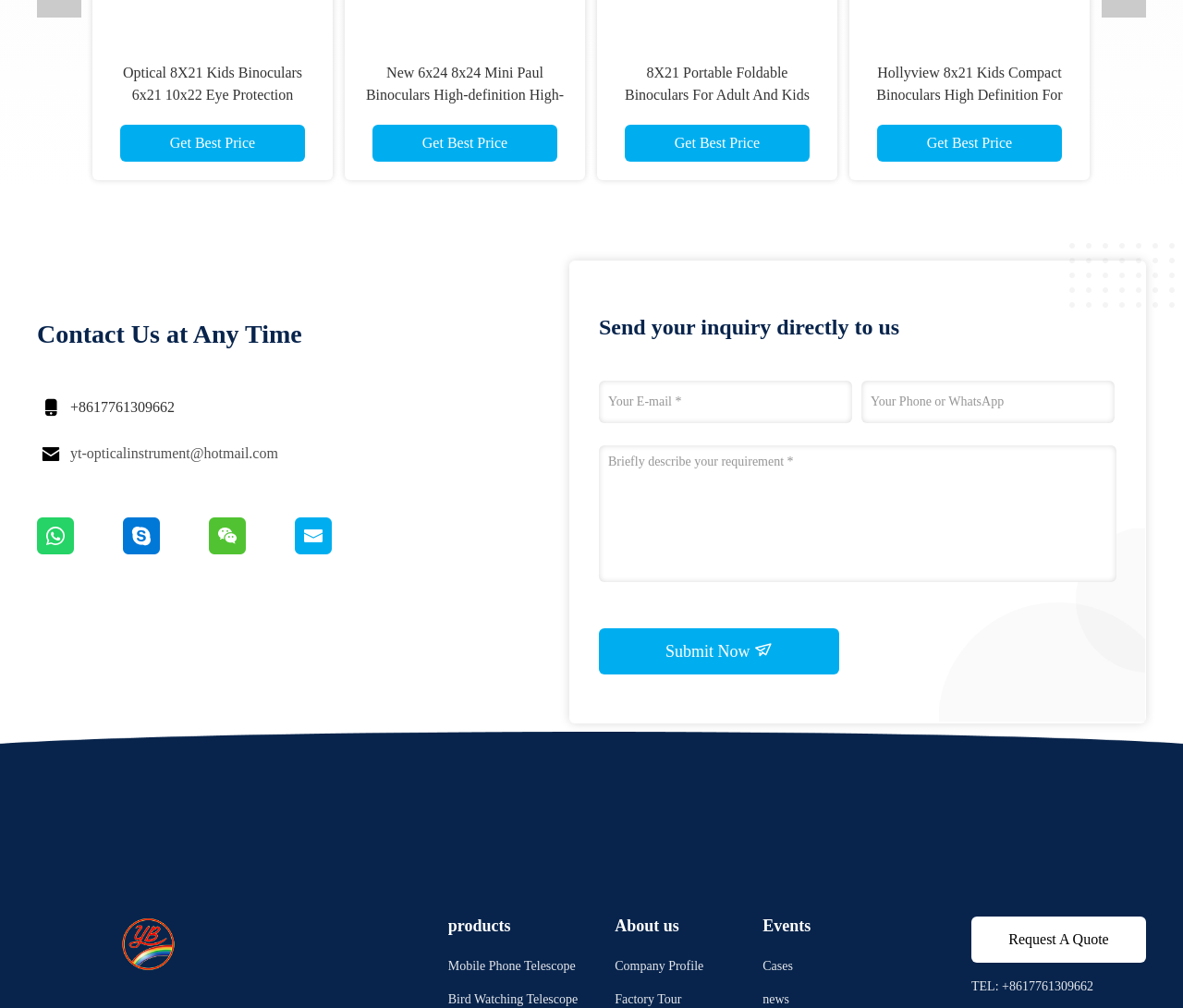Provide a brief response to the question using a single word or phrase: 
What is the phone number to contact?

+8617761309662